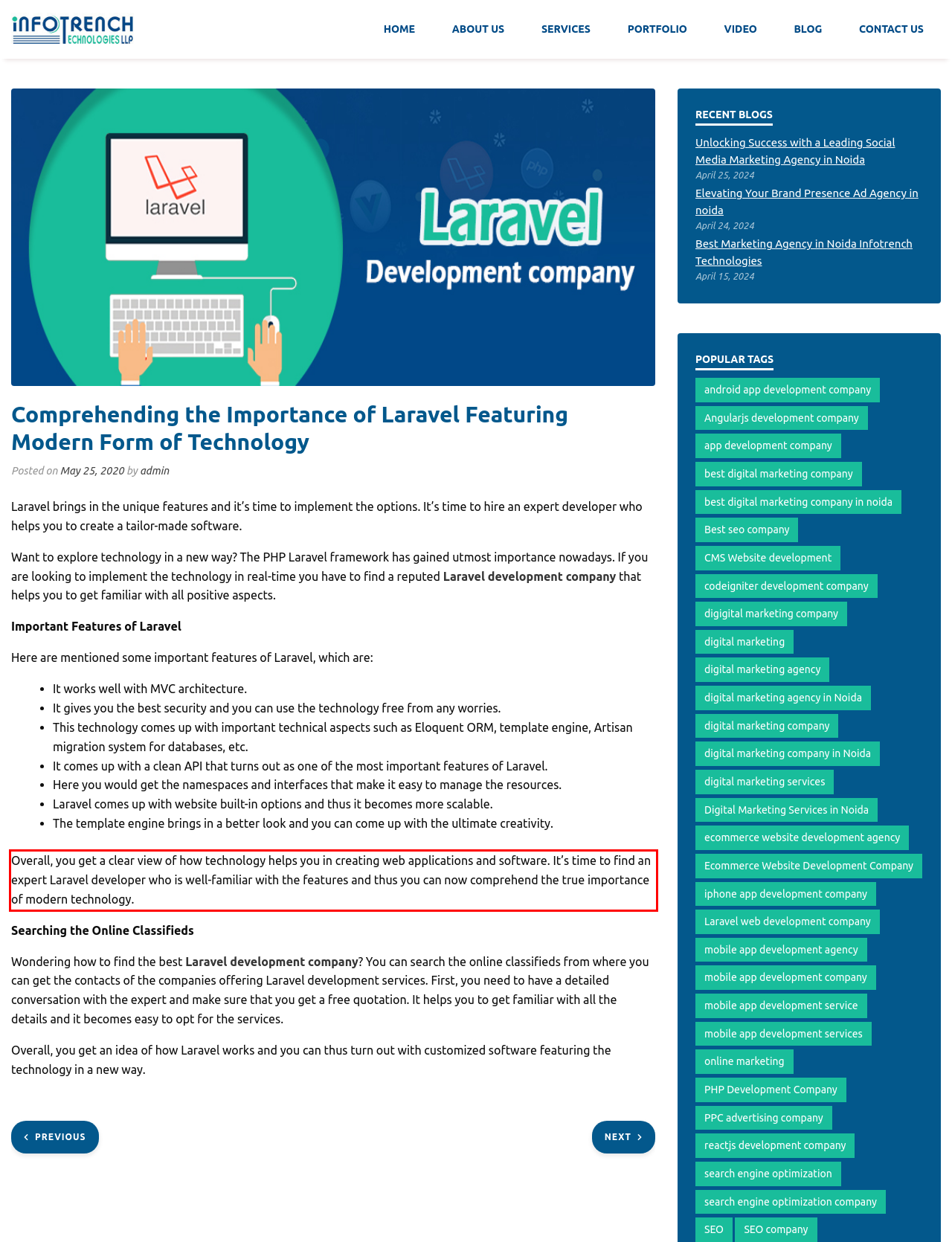View the screenshot of the webpage and identify the UI element surrounded by a red bounding box. Extract the text contained within this red bounding box.

Overall, you get a clear view of how technology helps you in creating web applications and software. It’s time to find an expert Laravel developer who is well-familiar with the features and thus you can now comprehend the true importance of modern technology.